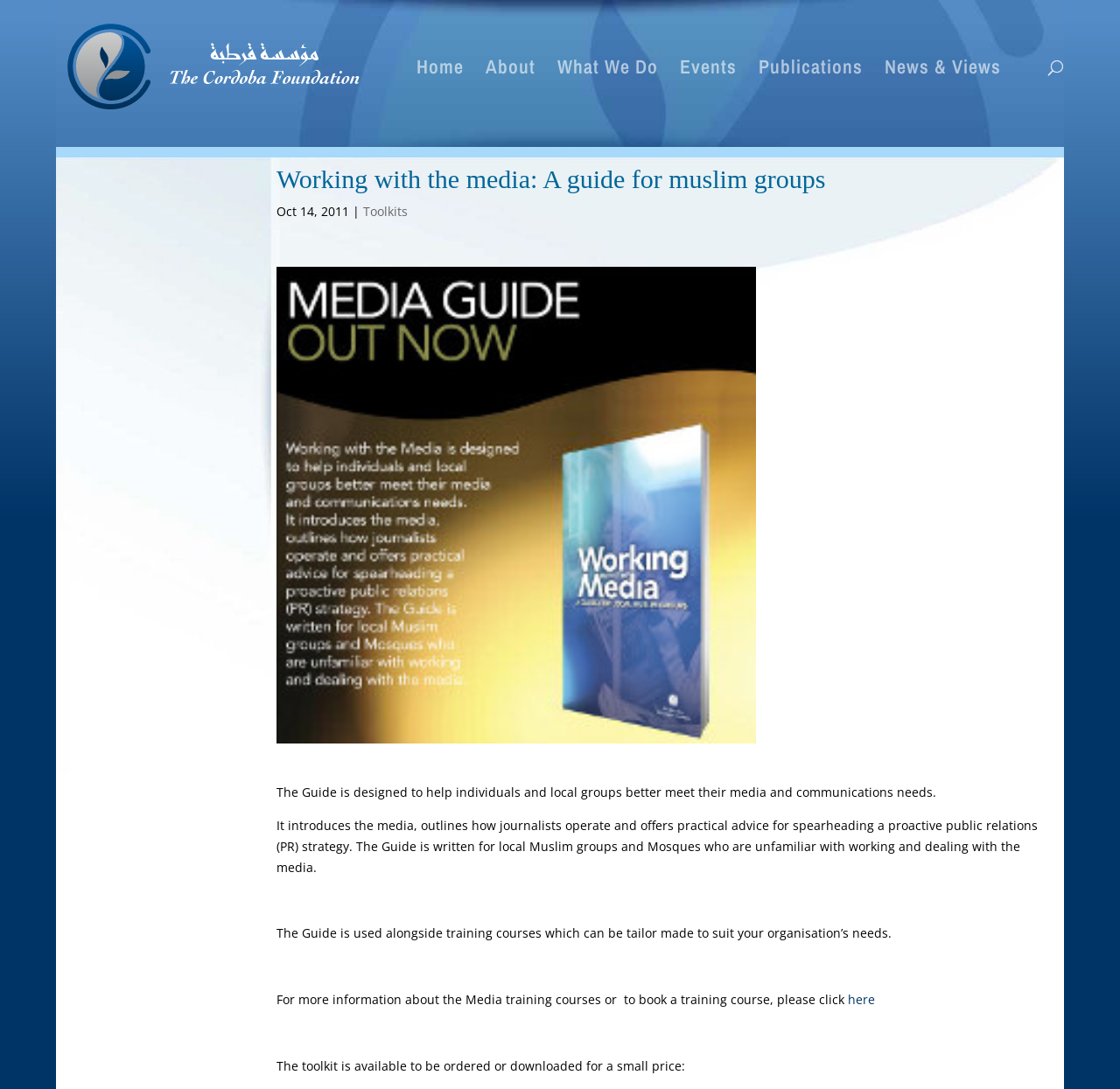Respond with a single word or phrase:
What is the date of the guide?

Oct 14, 2011